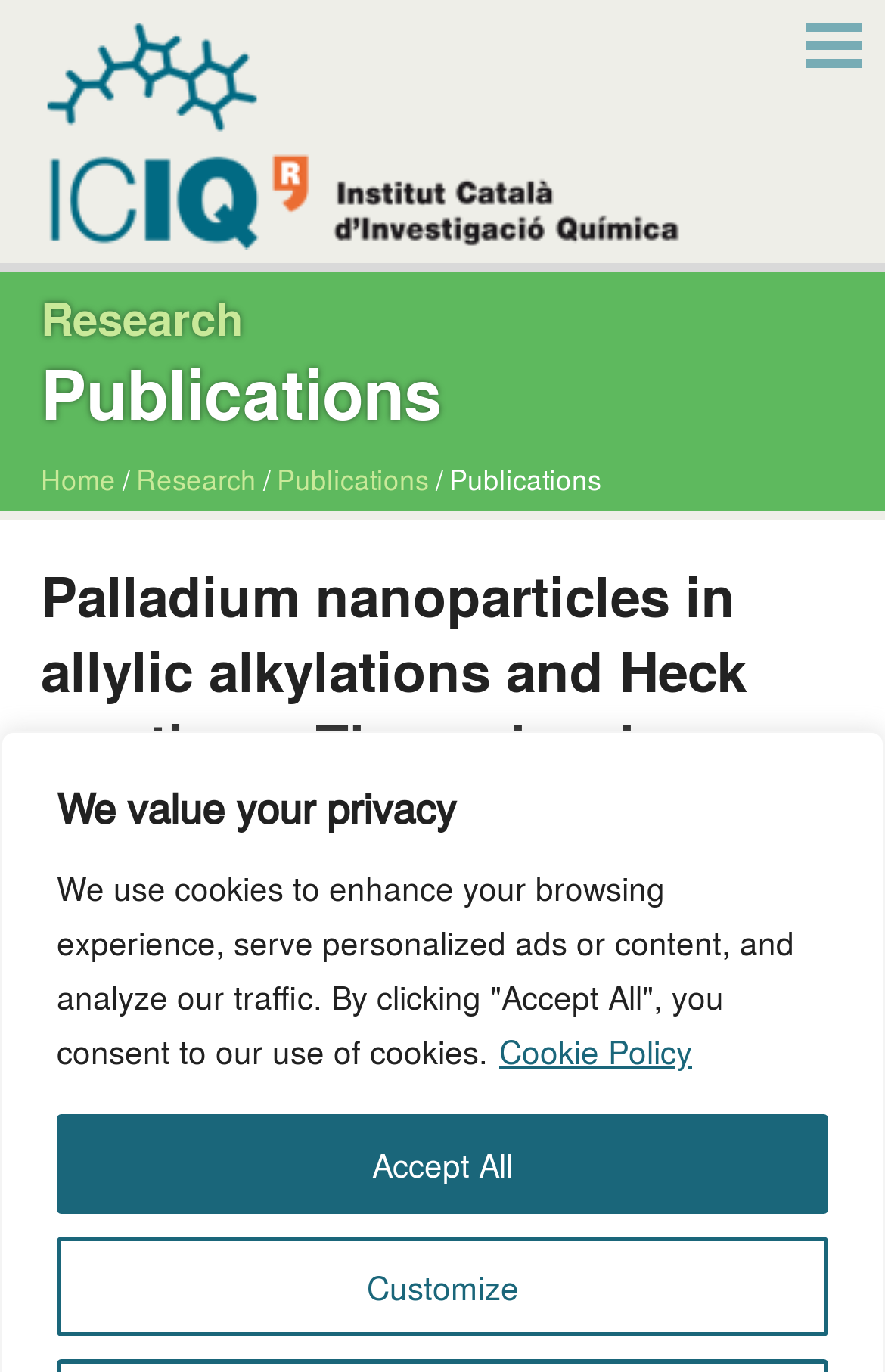In which year was the publication published?
Based on the image, give a one-word or short phrase answer.

2008